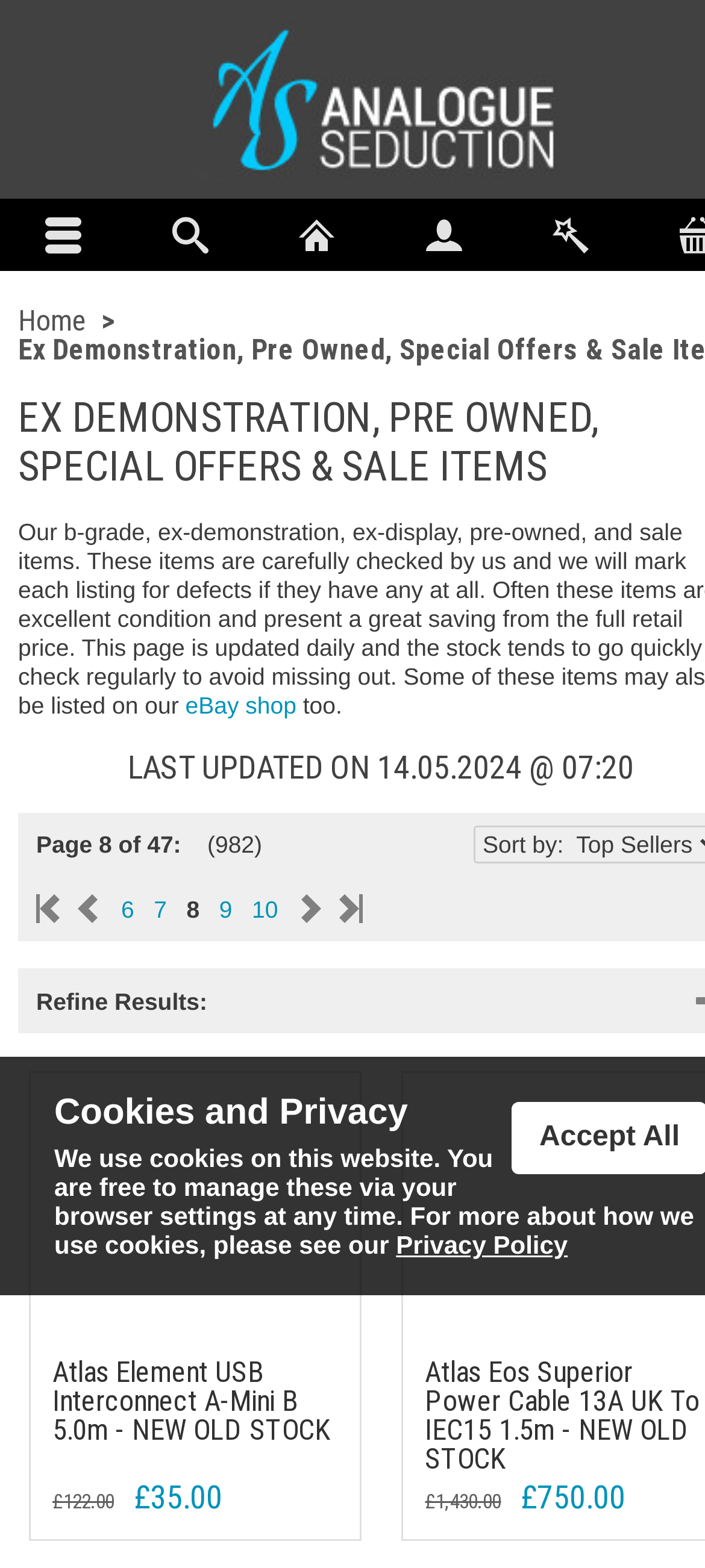Please locate the bounding box coordinates of the element's region that needs to be clicked to follow the instruction: "Click the Home link". The bounding box coordinates should be provided as four float numbers between 0 and 1, i.e., [left, top, right, bottom].

[0.026, 0.194, 0.123, 0.215]